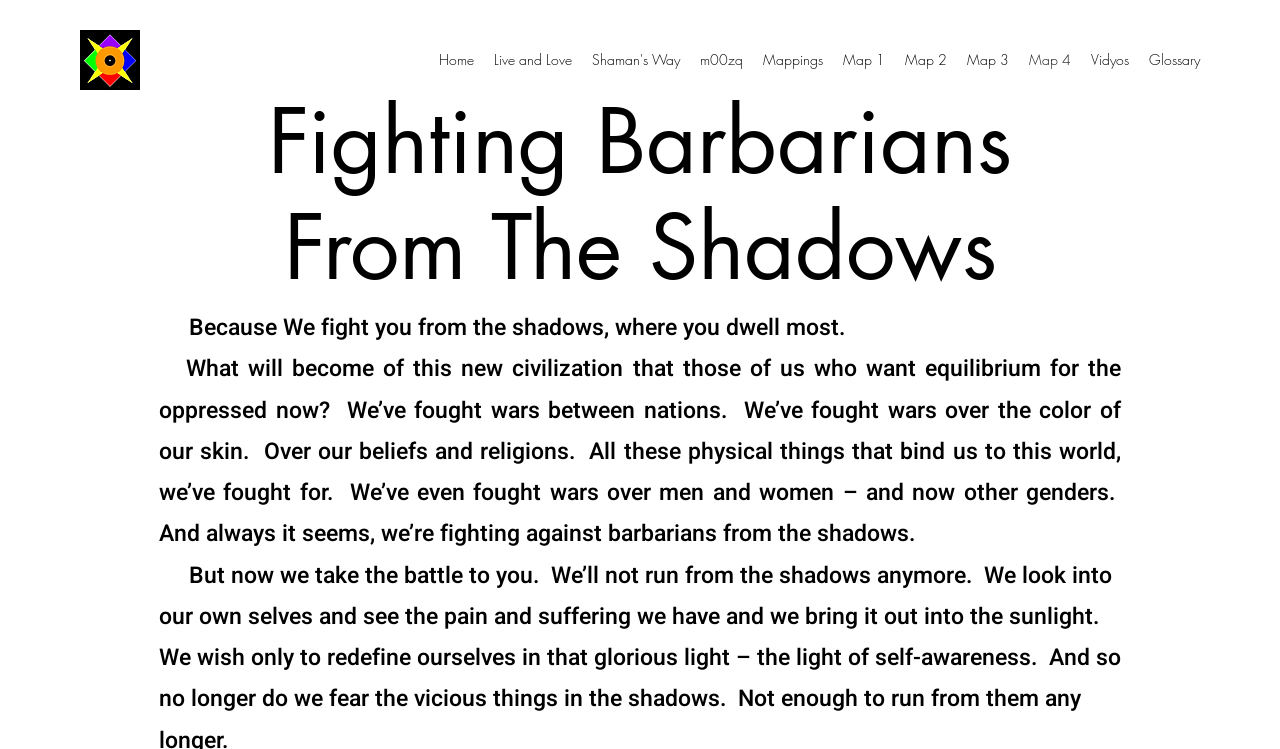Determine the heading of the webpage and extract its text content.

Fighting Barbarians From The Shadows